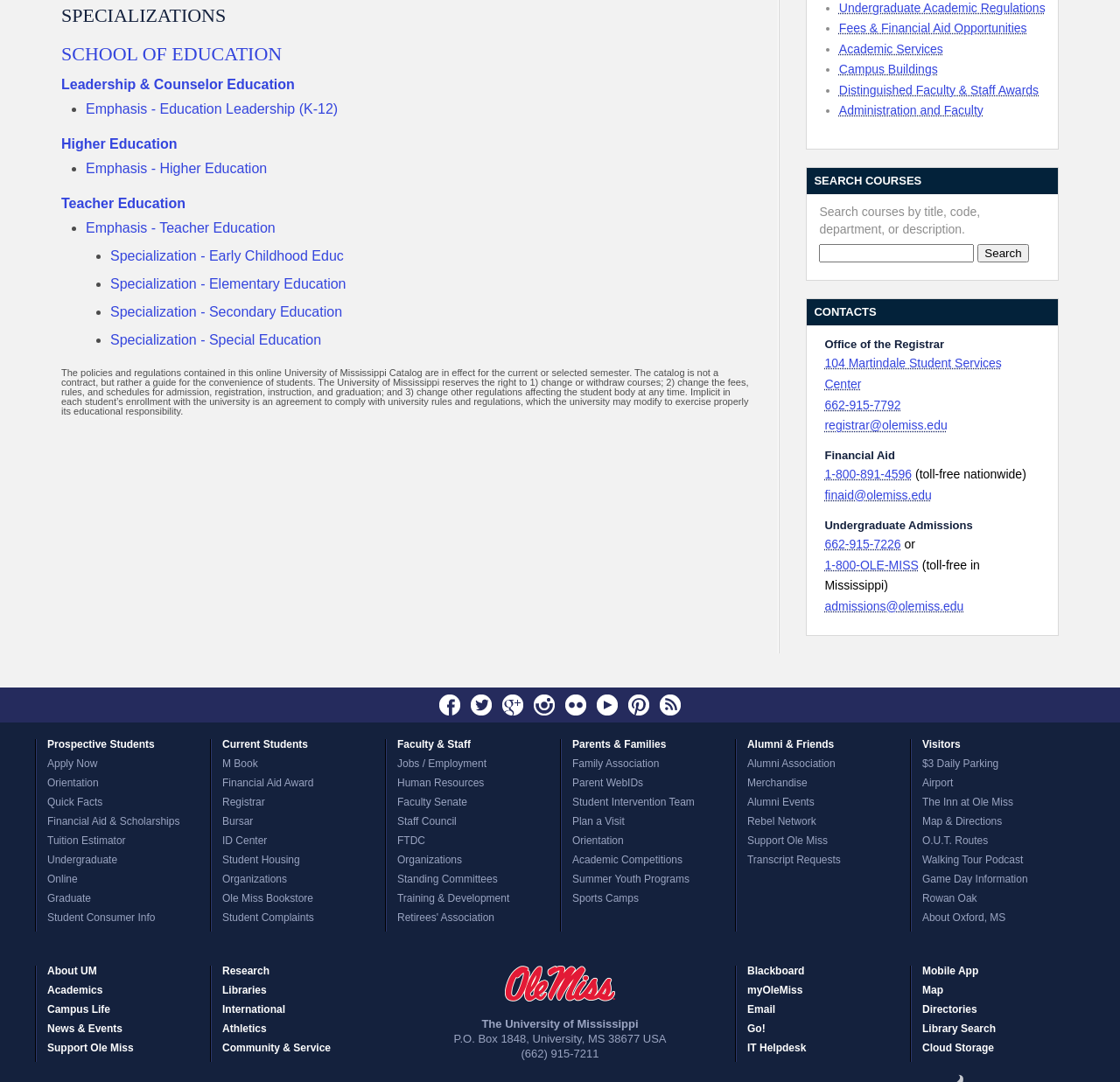Using the description: "Faculty & Staff", identify the bounding box of the corresponding UI element in the screenshot.

[0.345, 0.683, 0.5, 0.693]